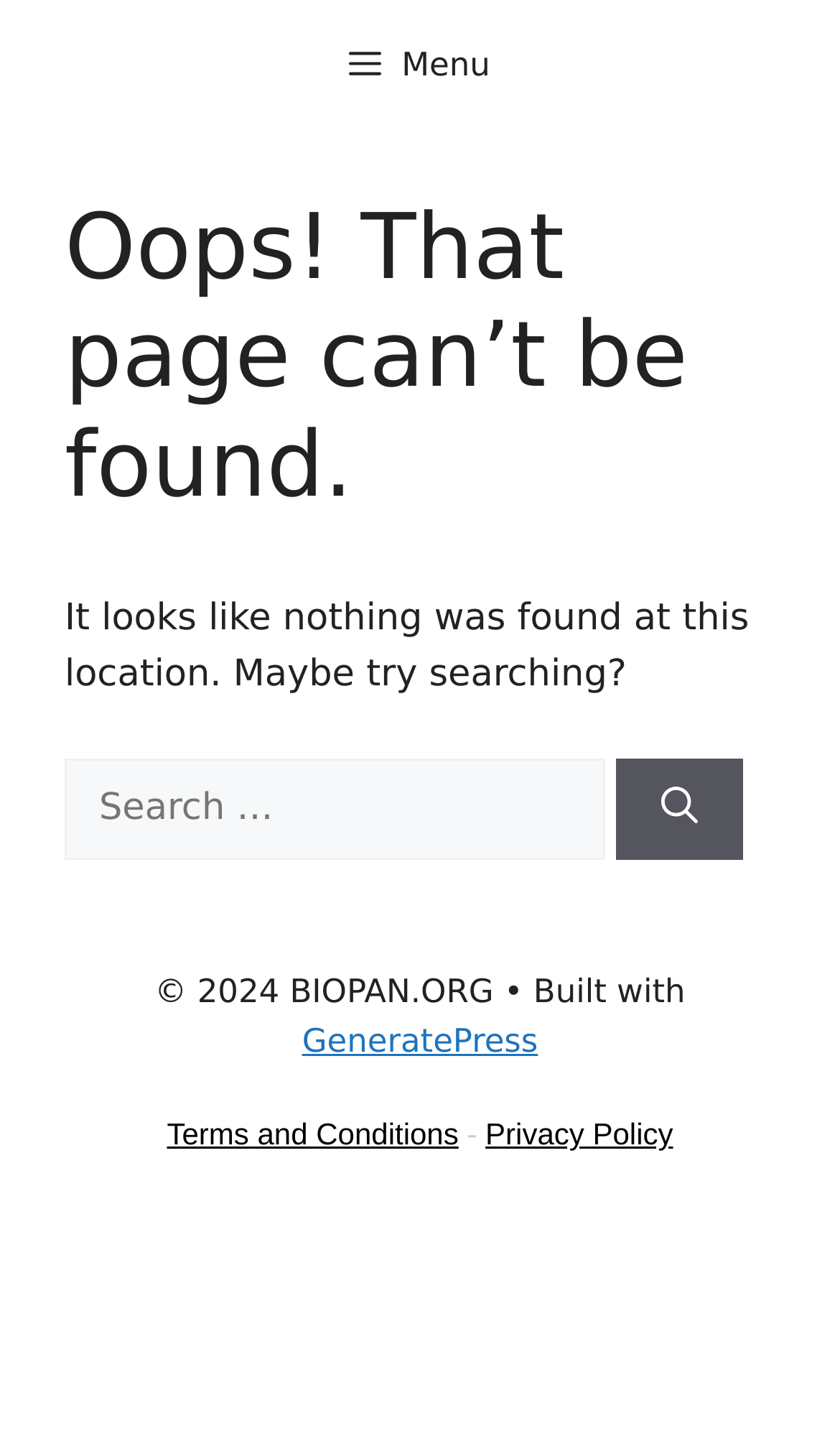What is the name of the website?
Answer the question with a thorough and detailed explanation.

I determined the name of the website by looking at the copyright information at the bottom of the page, which states '© 2024 BIOPAN.ORG'.